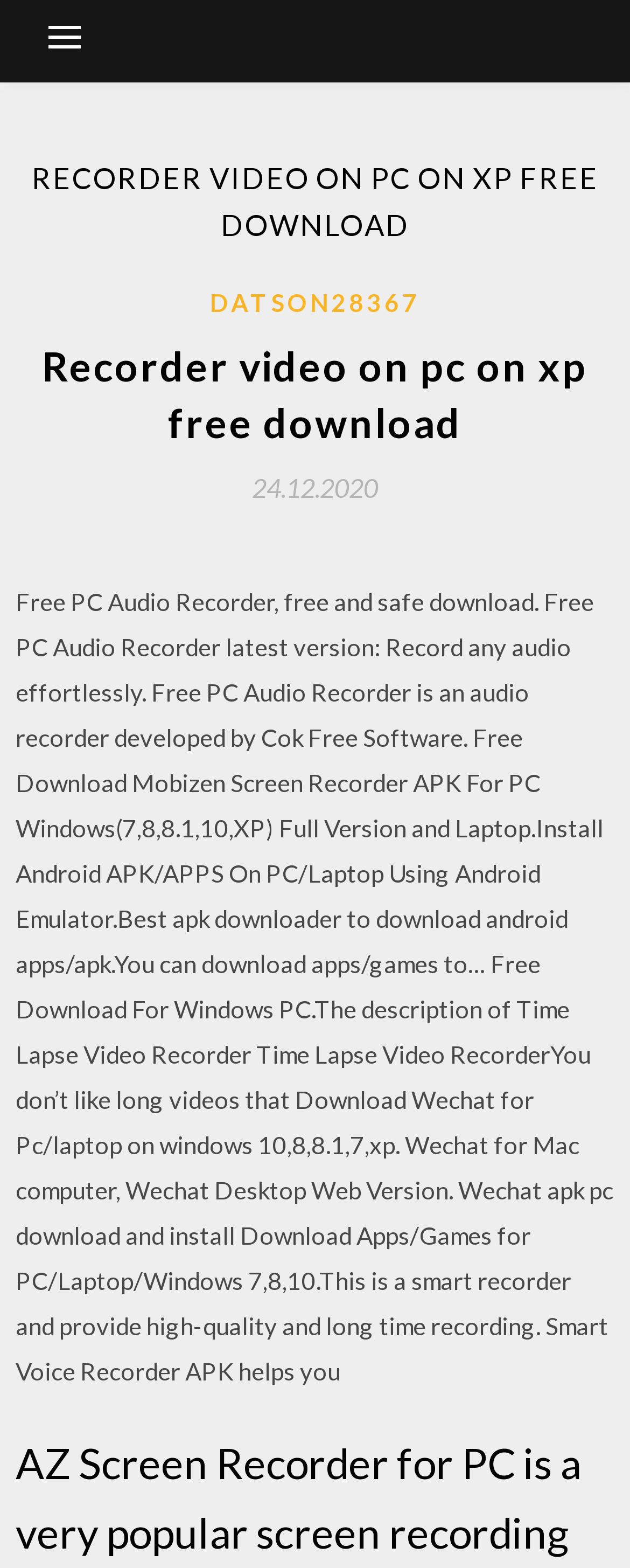What is the name of the audio recorder software?
Using the information from the image, give a concise answer in one word or a short phrase.

Free PC Audio Recorder